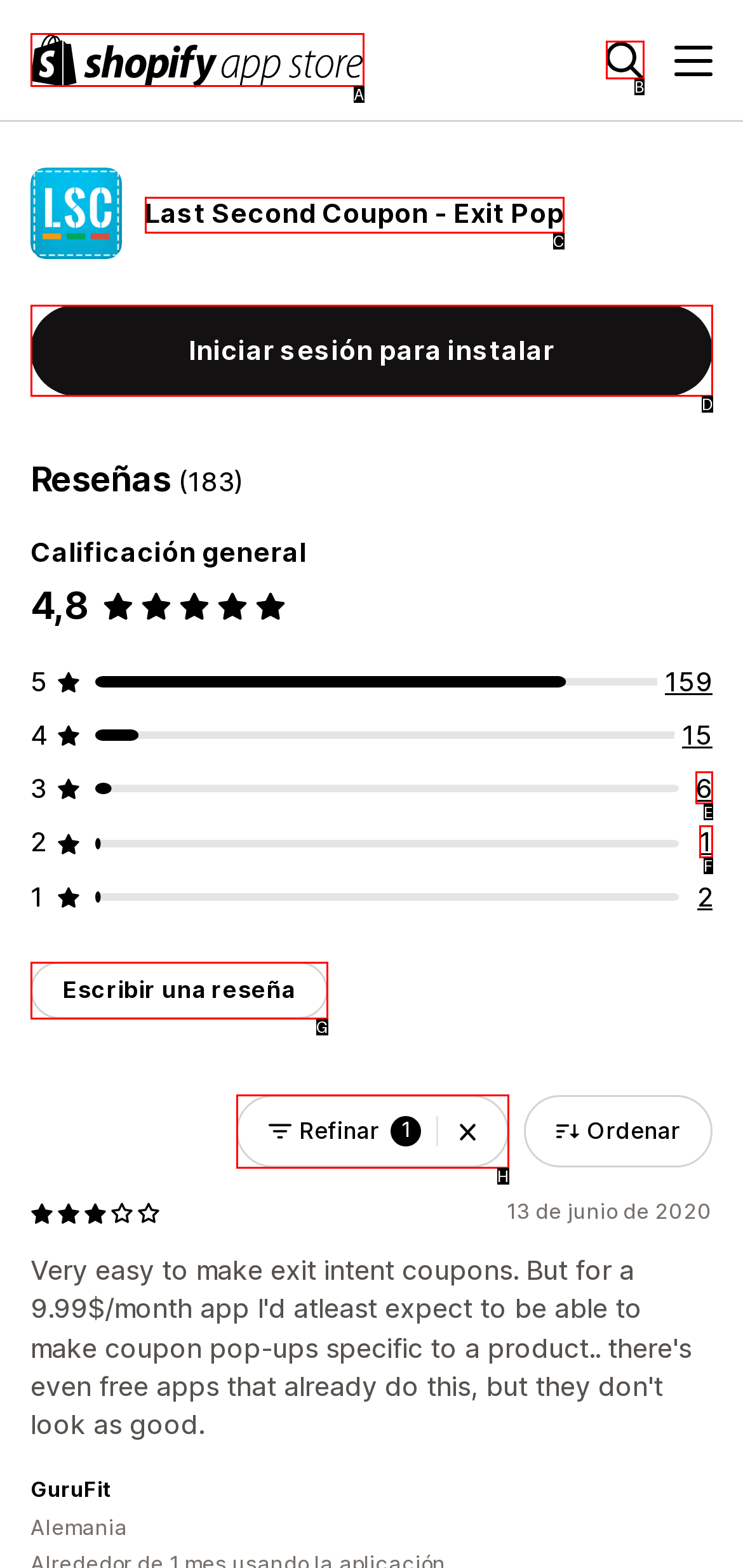Show which HTML element I need to click to perform this task: Click the 'Refinar 1 Borrar filtros' button Answer with the letter of the correct choice.

H